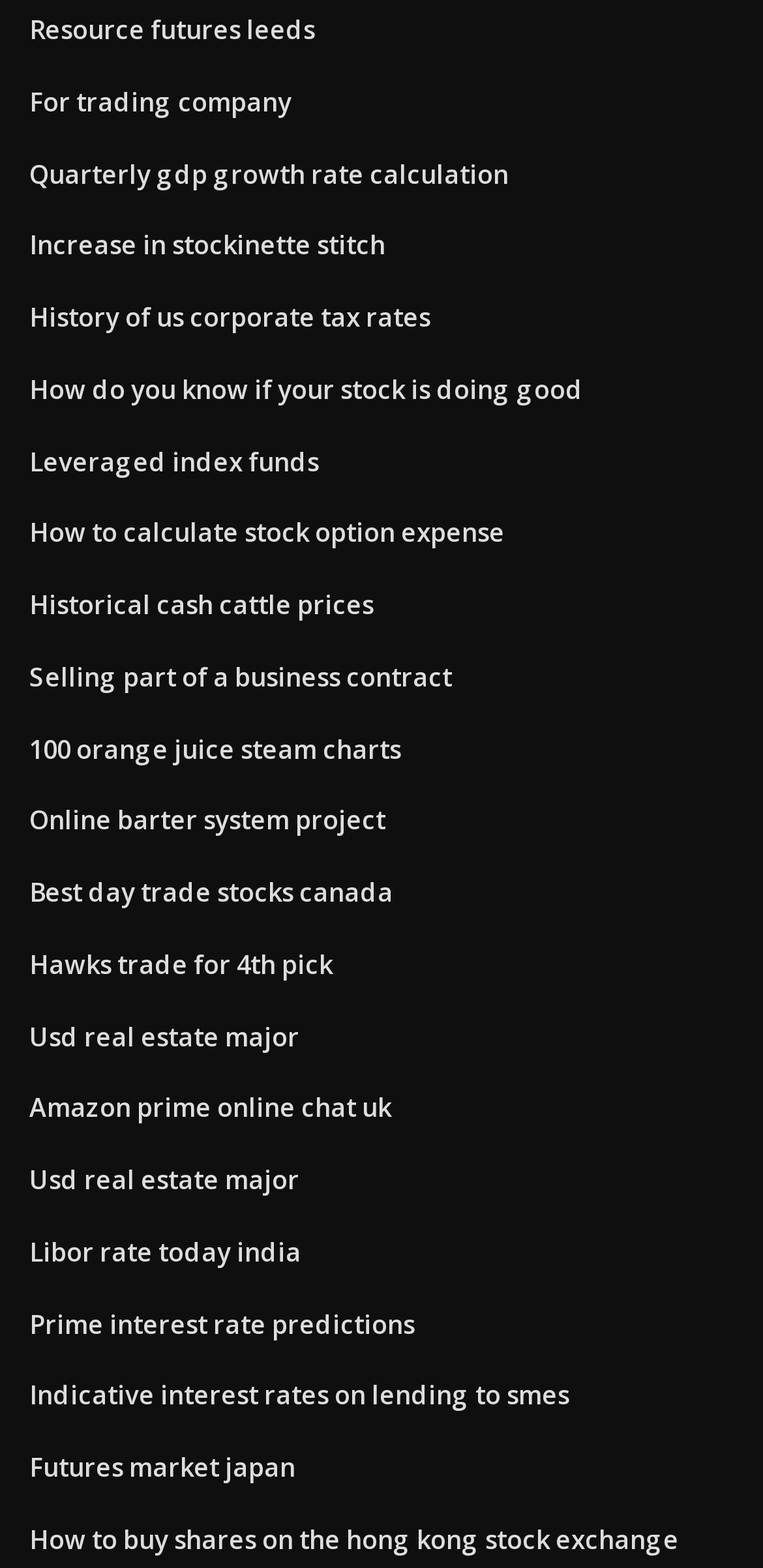Please identify the bounding box coordinates of the element's region that should be clicked to execute the following instruction: "View Resource Futures Leeds". The bounding box coordinates must be four float numbers between 0 and 1, i.e., [left, top, right, bottom].

[0.038, 0.008, 0.413, 0.03]